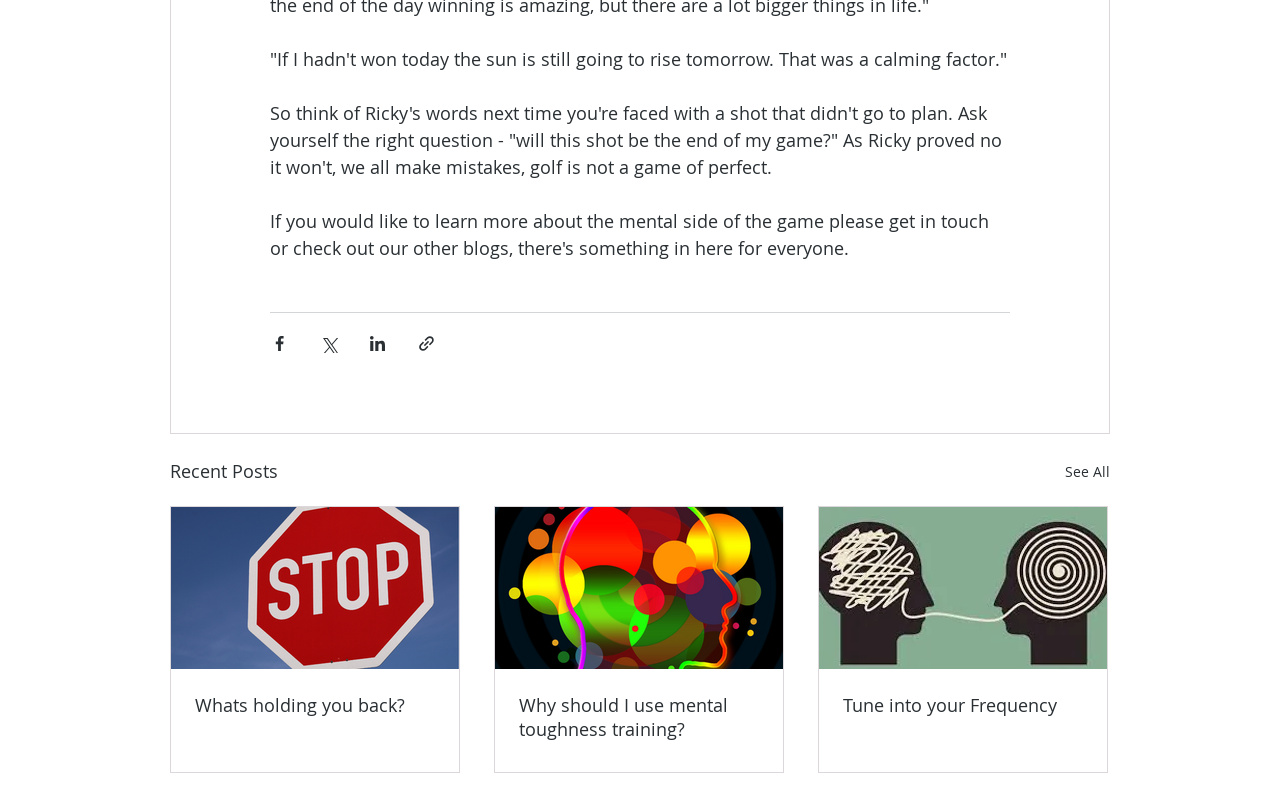Identify the bounding box coordinates for the UI element described as: "Terms and conditions".

None